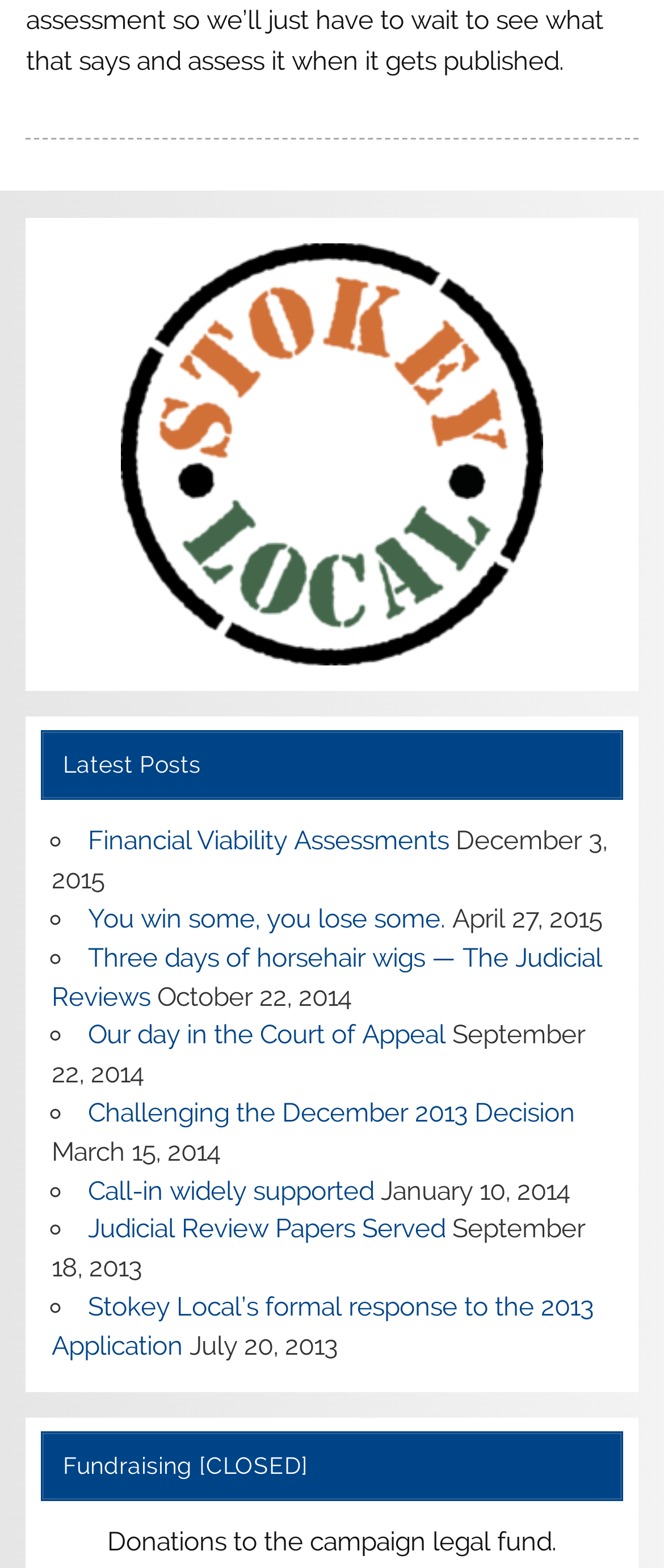Pinpoint the bounding box coordinates of the area that must be clicked to complete this instruction: "Check 'Fundraising [CLOSED]' section".

[0.06, 0.913, 0.94, 0.957]